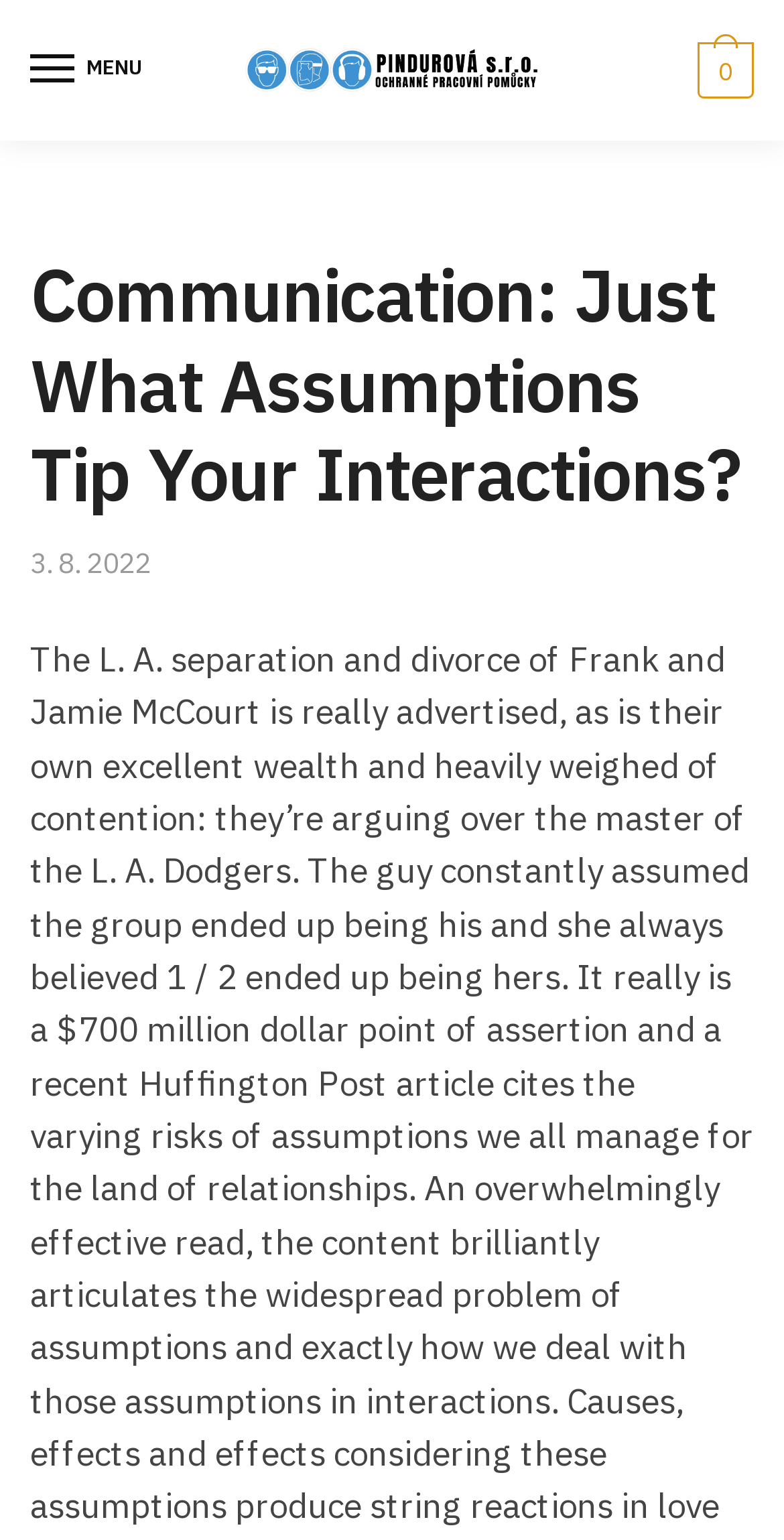Determine the bounding box for the UI element as described: "0,00 Kč 0". The coordinates should be represented as four float numbers between 0 and 1, formatted as [left, top, right, bottom].

[0.877, 0.027, 0.962, 0.064]